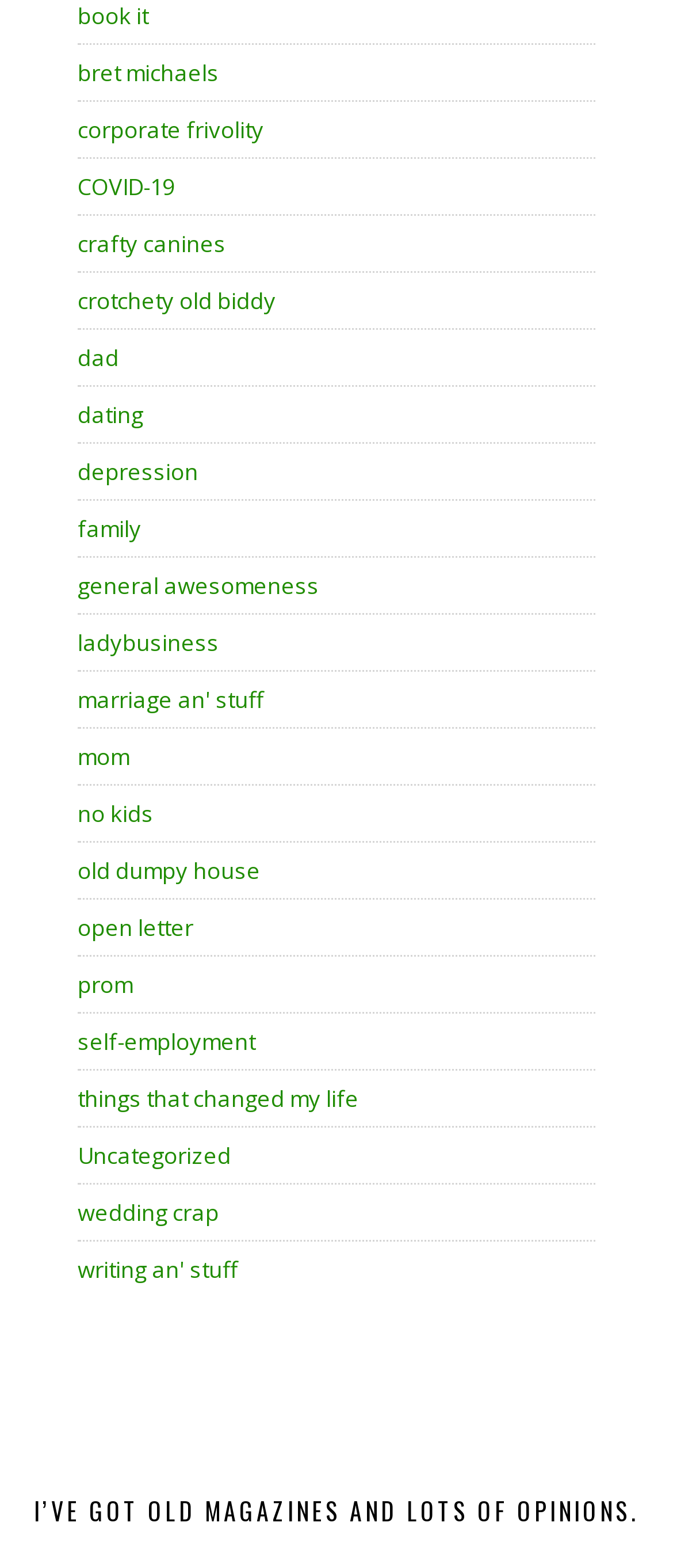Determine the bounding box coordinates for the area you should click to complete the following instruction: "explore 'general awesomeness'".

[0.115, 0.363, 0.474, 0.383]